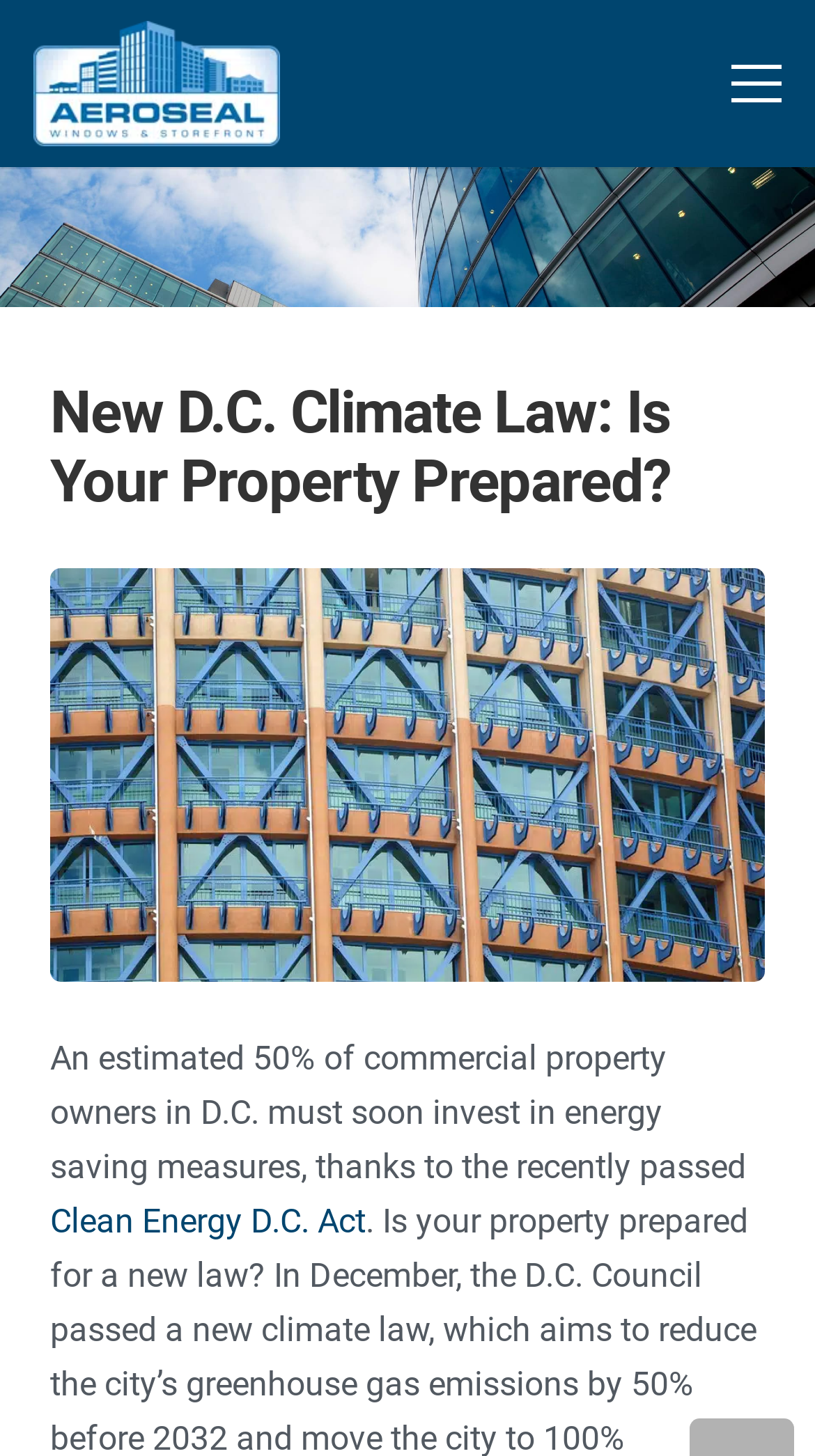What type of property is shown in the image? Examine the screenshot and reply using just one word or a brief phrase.

Commercial property